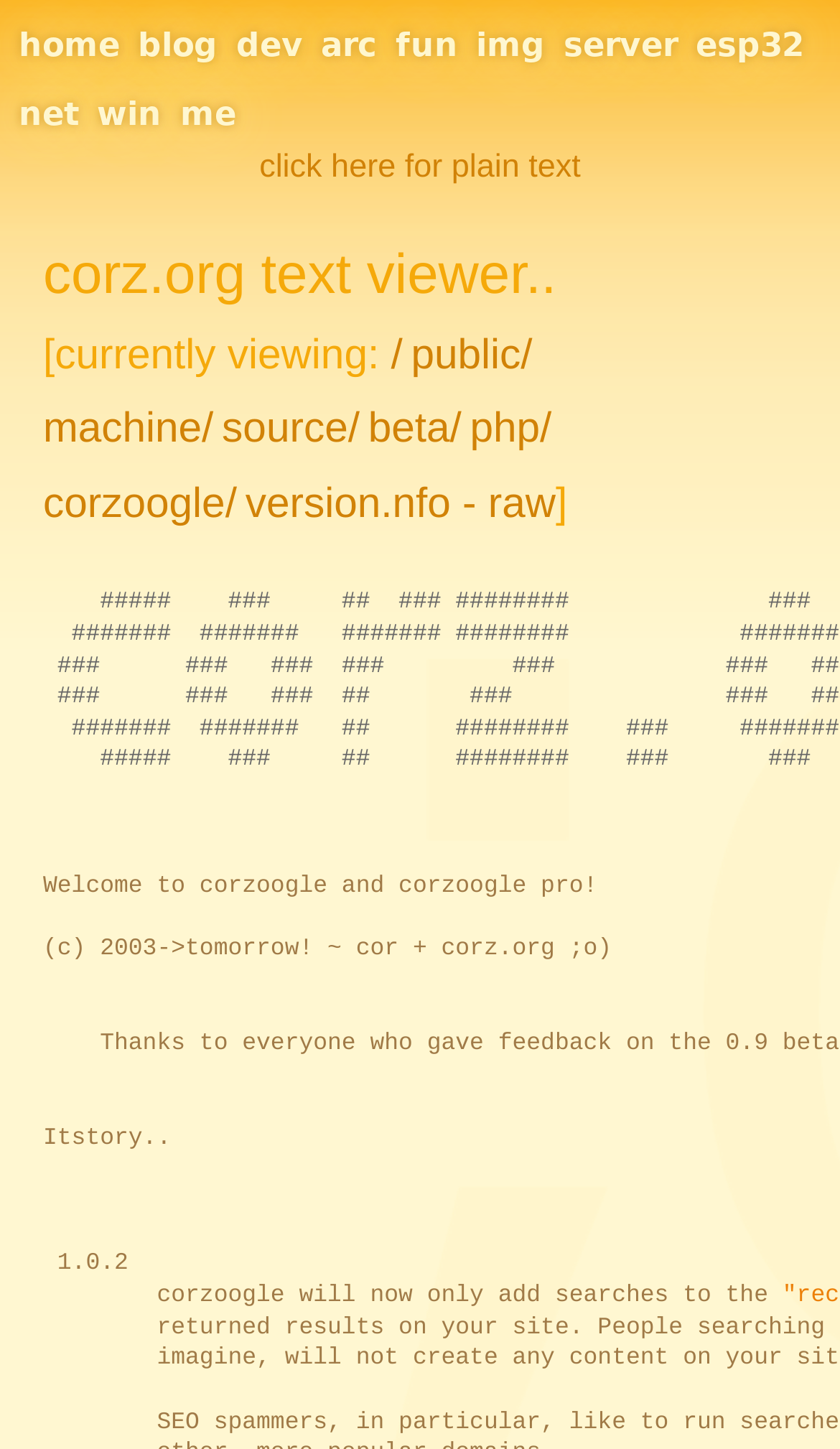Provide the bounding box for the UI element matching this description: "source/".

[0.264, 0.28, 0.428, 0.312]